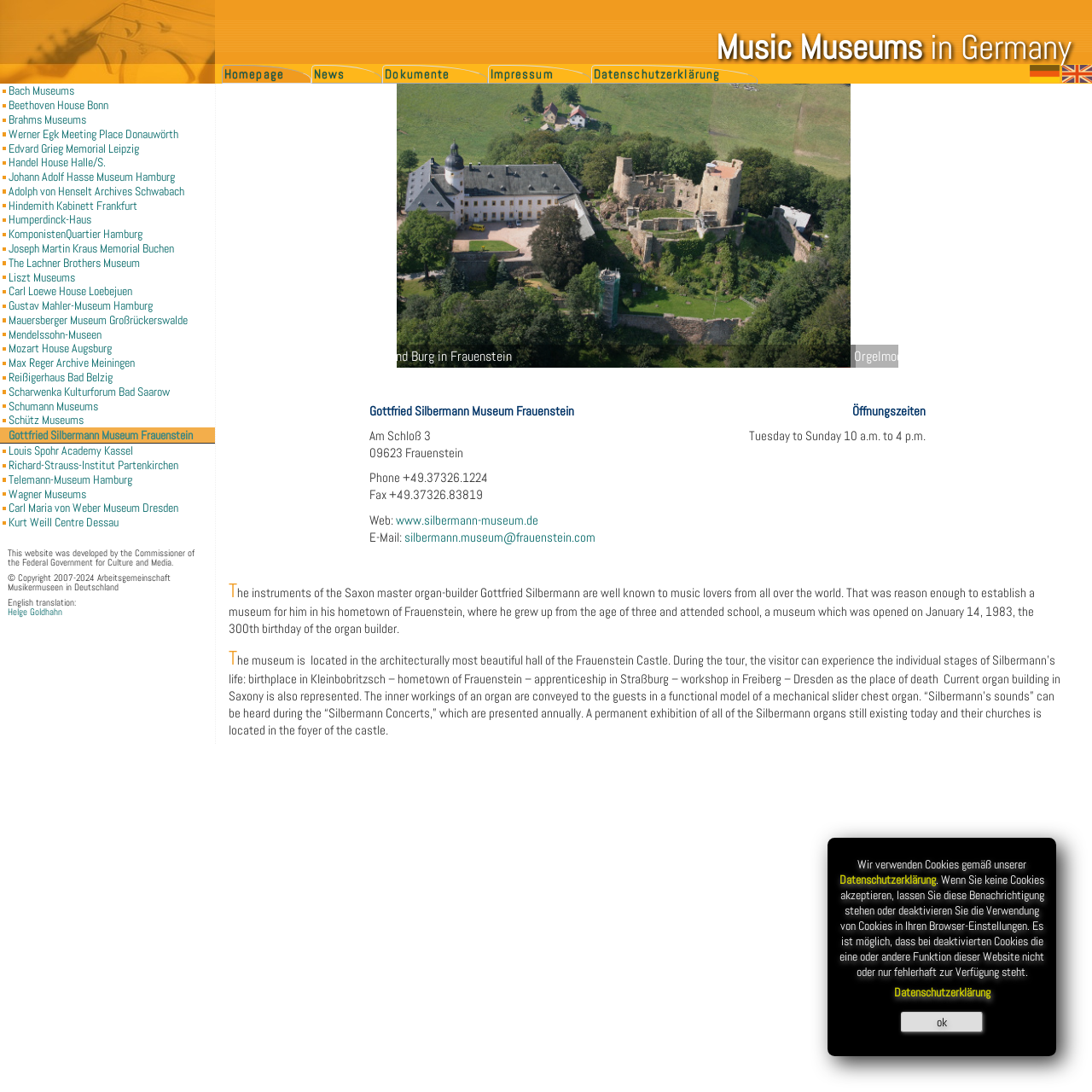Refer to the image and provide an in-depth answer to the question:
What is the name of the museum located at Am Schloß 3?

I found the answer by looking at the static text 'Am Schloß 3' and the heading 'Gottfried Silbermann Museum Frauenstein' which is located near the static text.